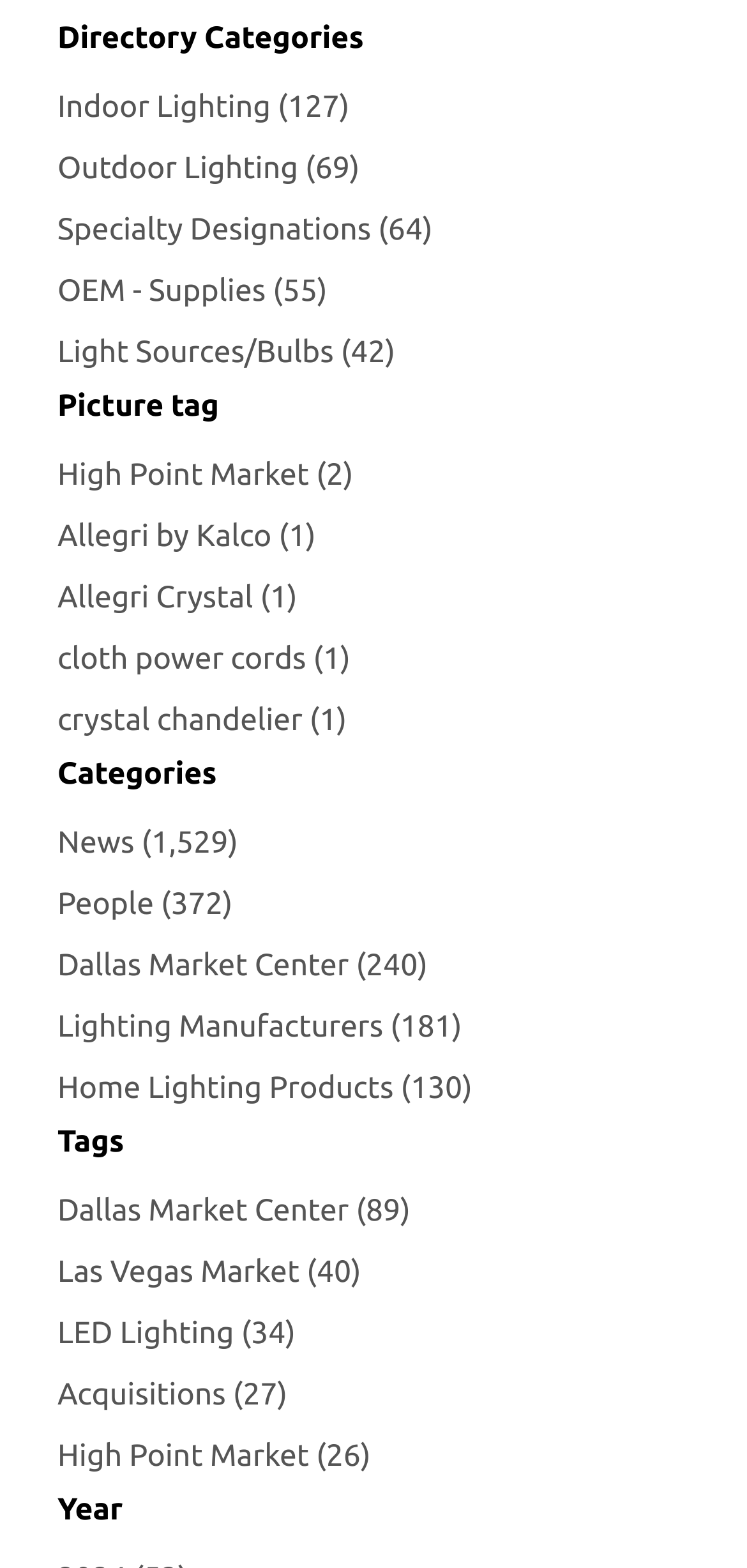Use a single word or phrase to answer this question: 
What is the second most popular market center?

Dallas Market Center